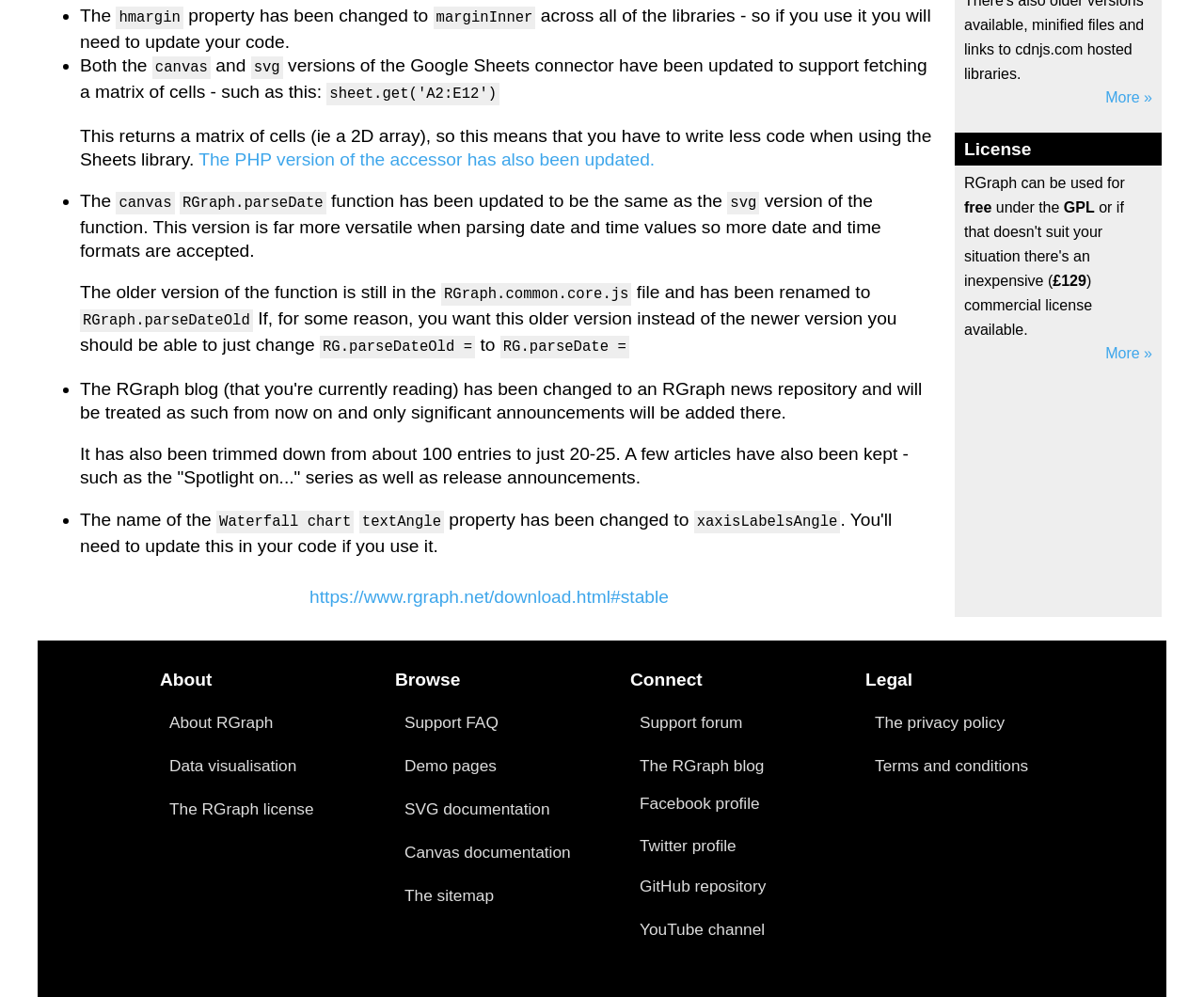Provide the bounding box coordinates for the UI element that is described as: "SVG documentation".

[0.336, 0.795, 0.457, 0.813]